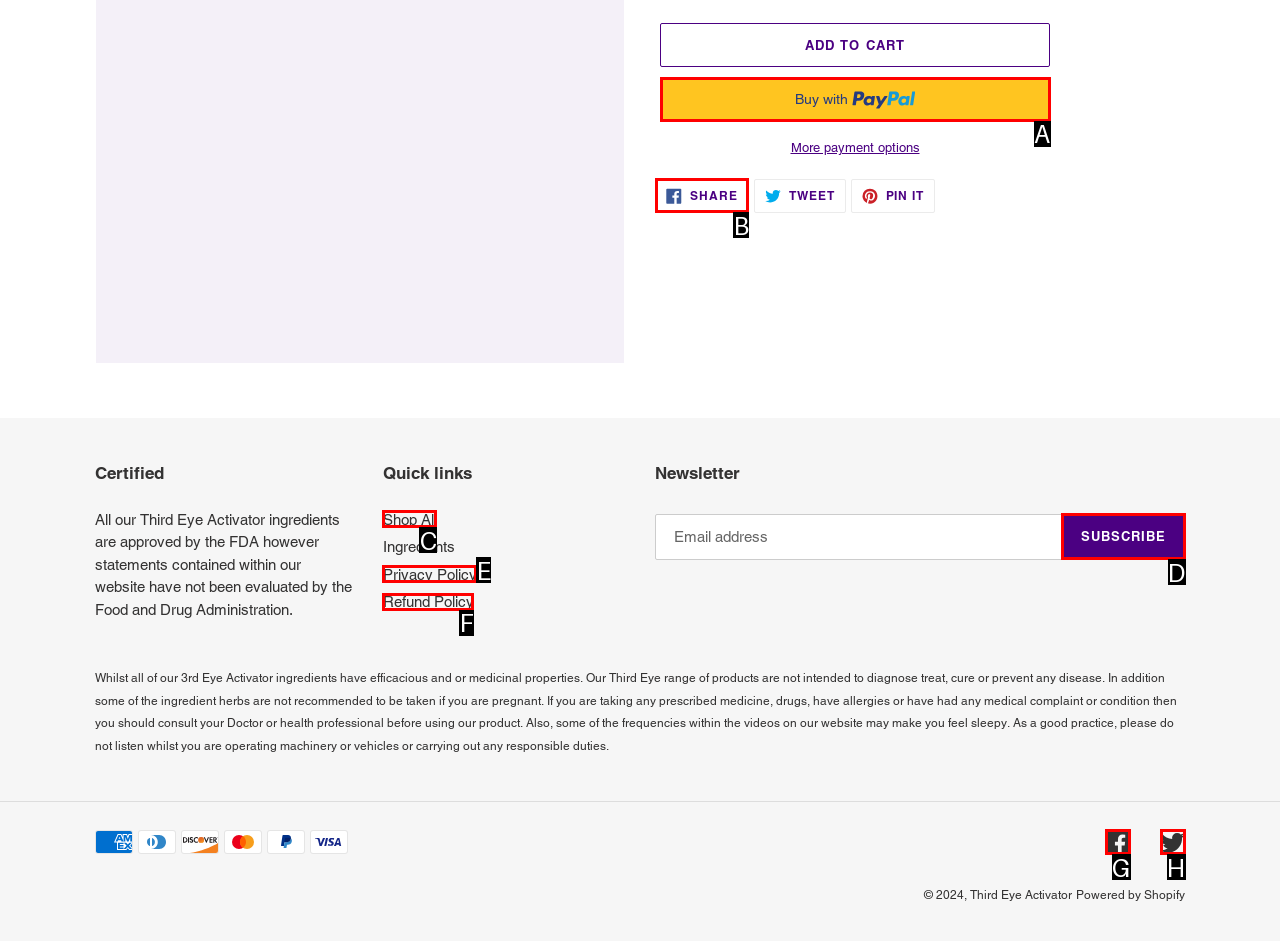Based on the given description: Share Share on Facebook, identify the correct option and provide the corresponding letter from the given choices directly.

B